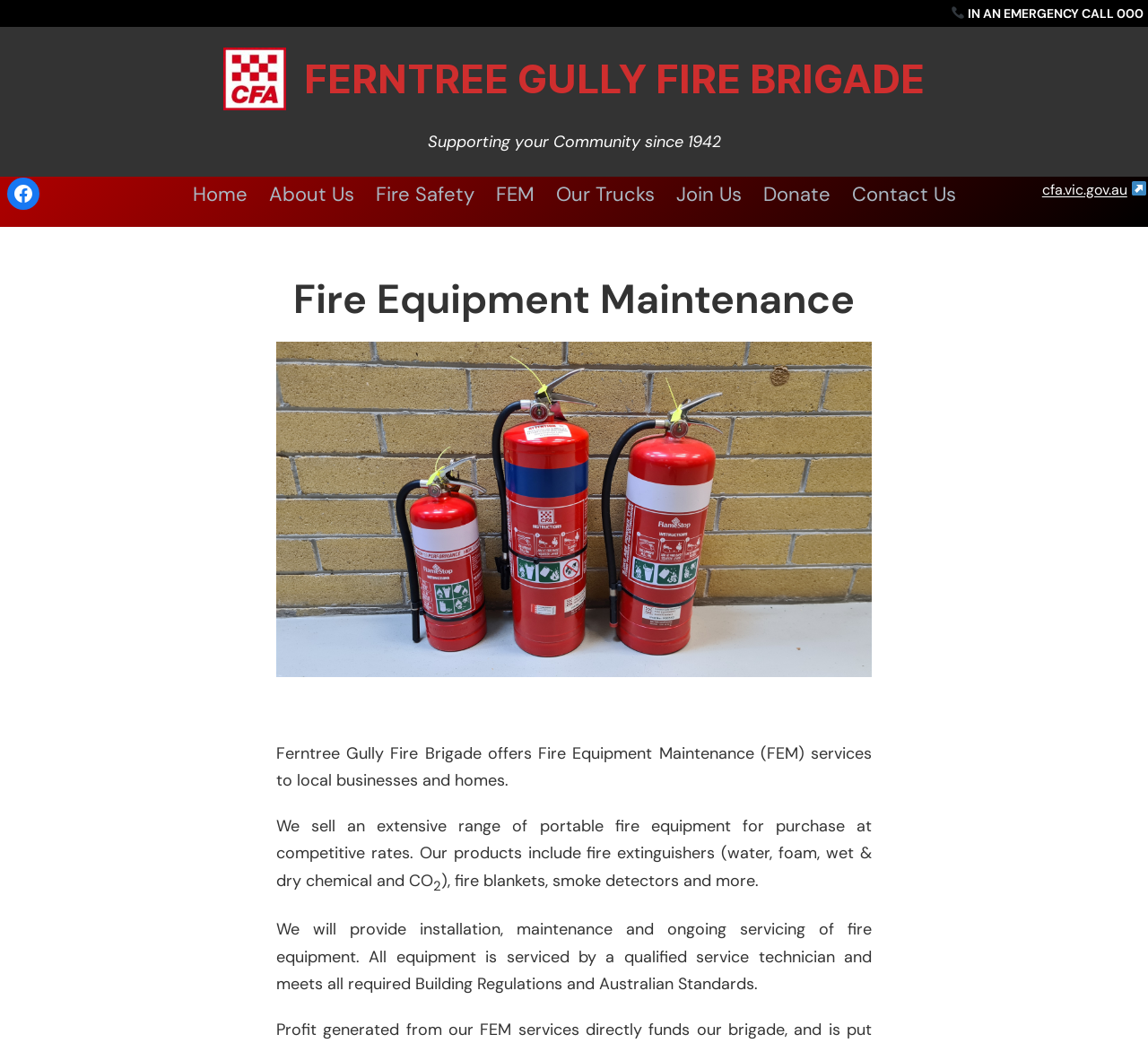Identify the bounding box coordinates for the element you need to click to achieve the following task: "Call emergency number". Provide the bounding box coordinates as four float numbers between 0 and 1, in the form [left, top, right, bottom].

[0.828, 0.005, 0.996, 0.021]